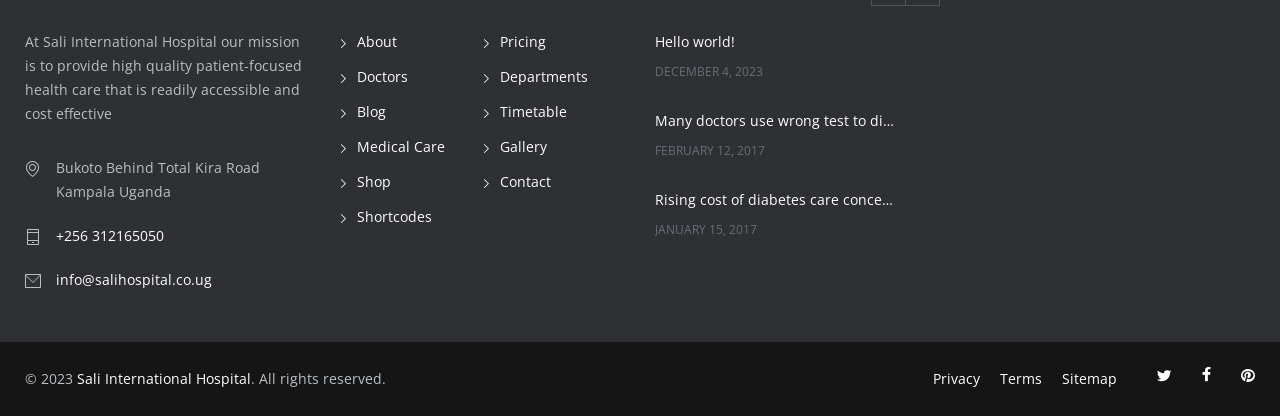Specify the bounding box coordinates for the region that must be clicked to perform the given instruction: "Click the 'About' link".

[0.266, 0.077, 0.31, 0.123]